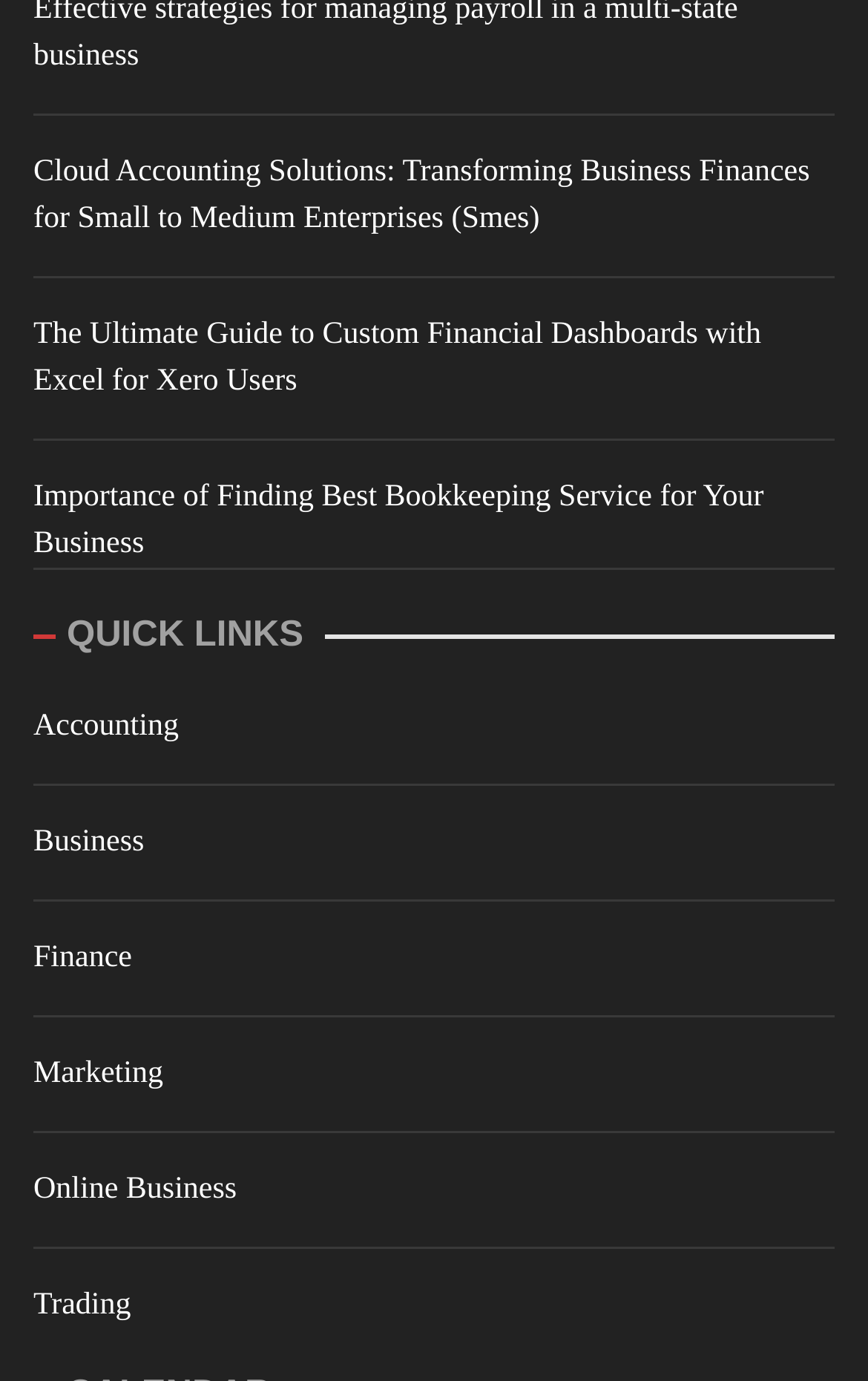What is the vertical order of the links on the webpage?
Answer the question with just one word or phrase using the image.

Cloud Accounting, Ultimate Guide, Importance of Finding